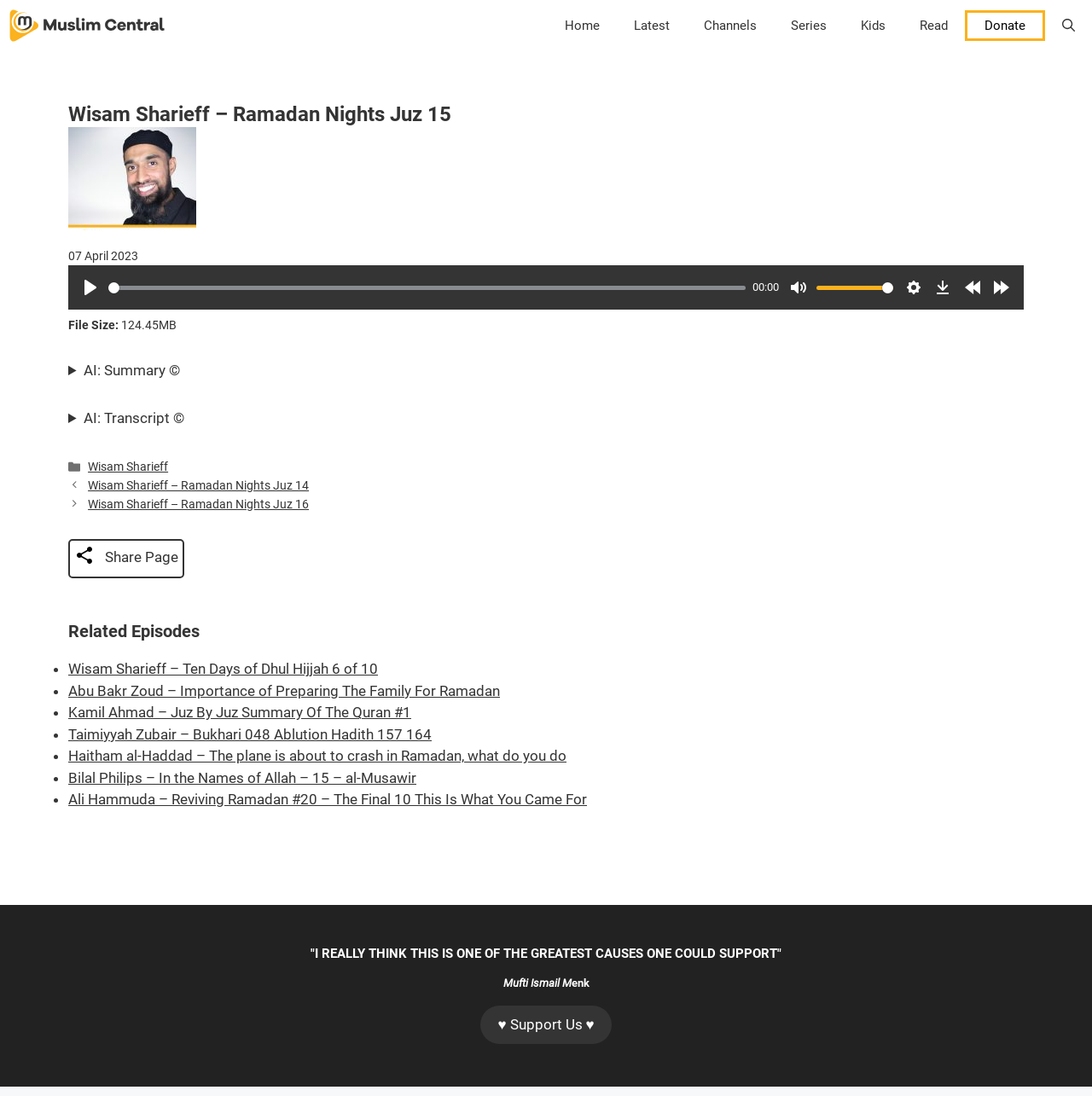Determine the primary headline of the webpage.

Wisam Sharieff – Ramadan Nights Juz 15